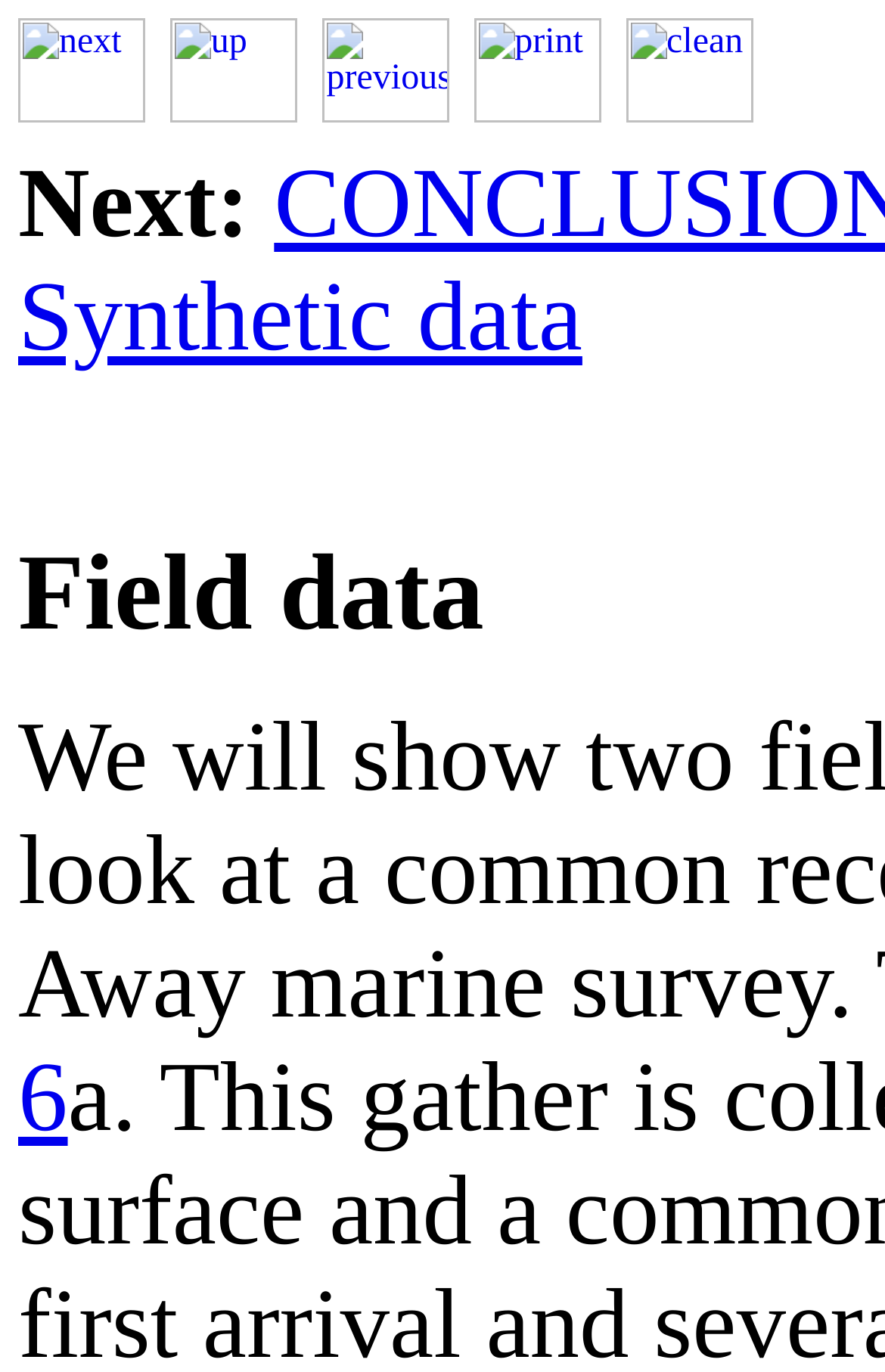Use one word or a short phrase to answer the question provided: 
How many navigation links are there?

5